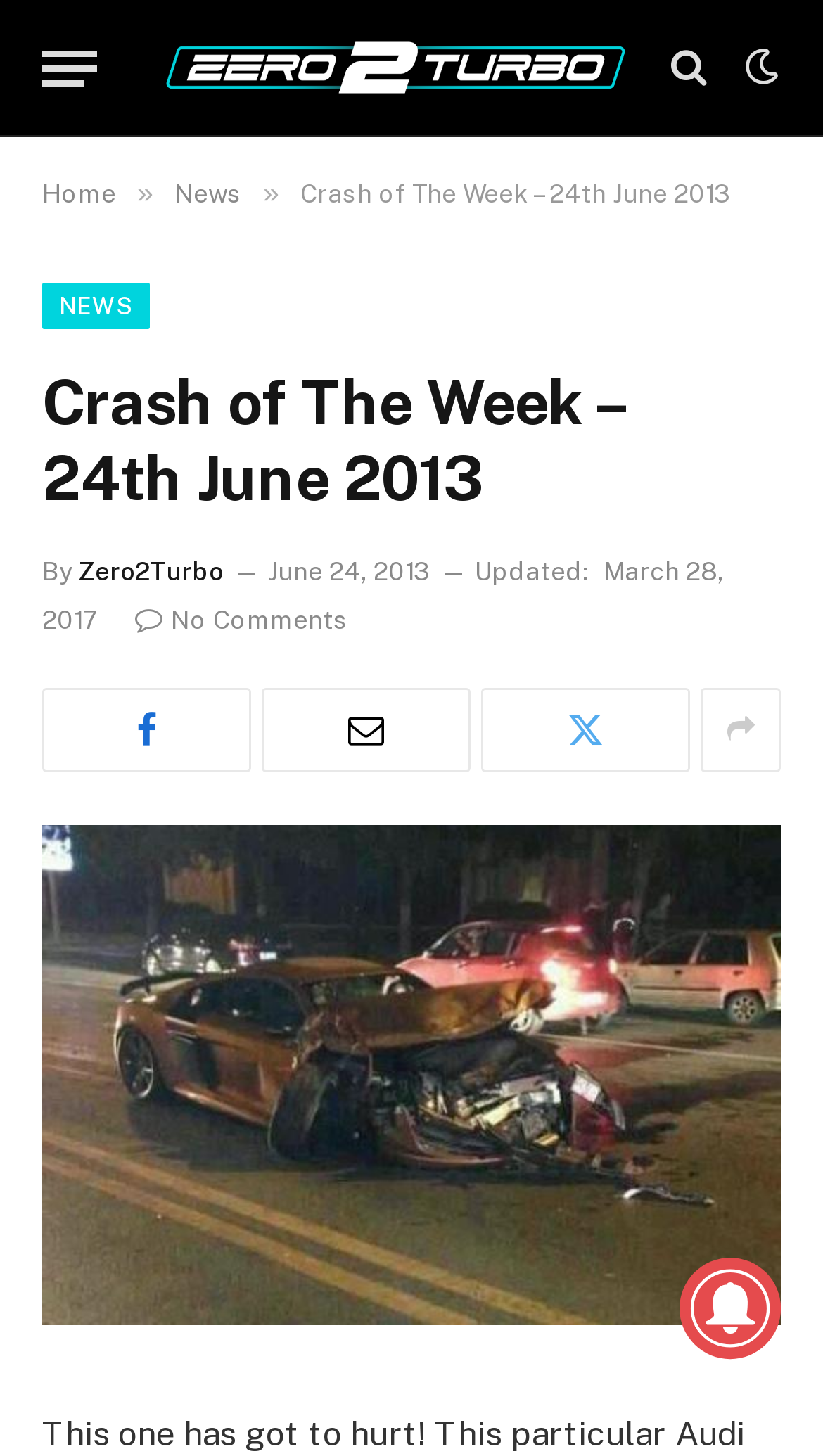What is the name of the car in the article? Analyze the screenshot and reply with just one word or a short phrase.

Audi R8